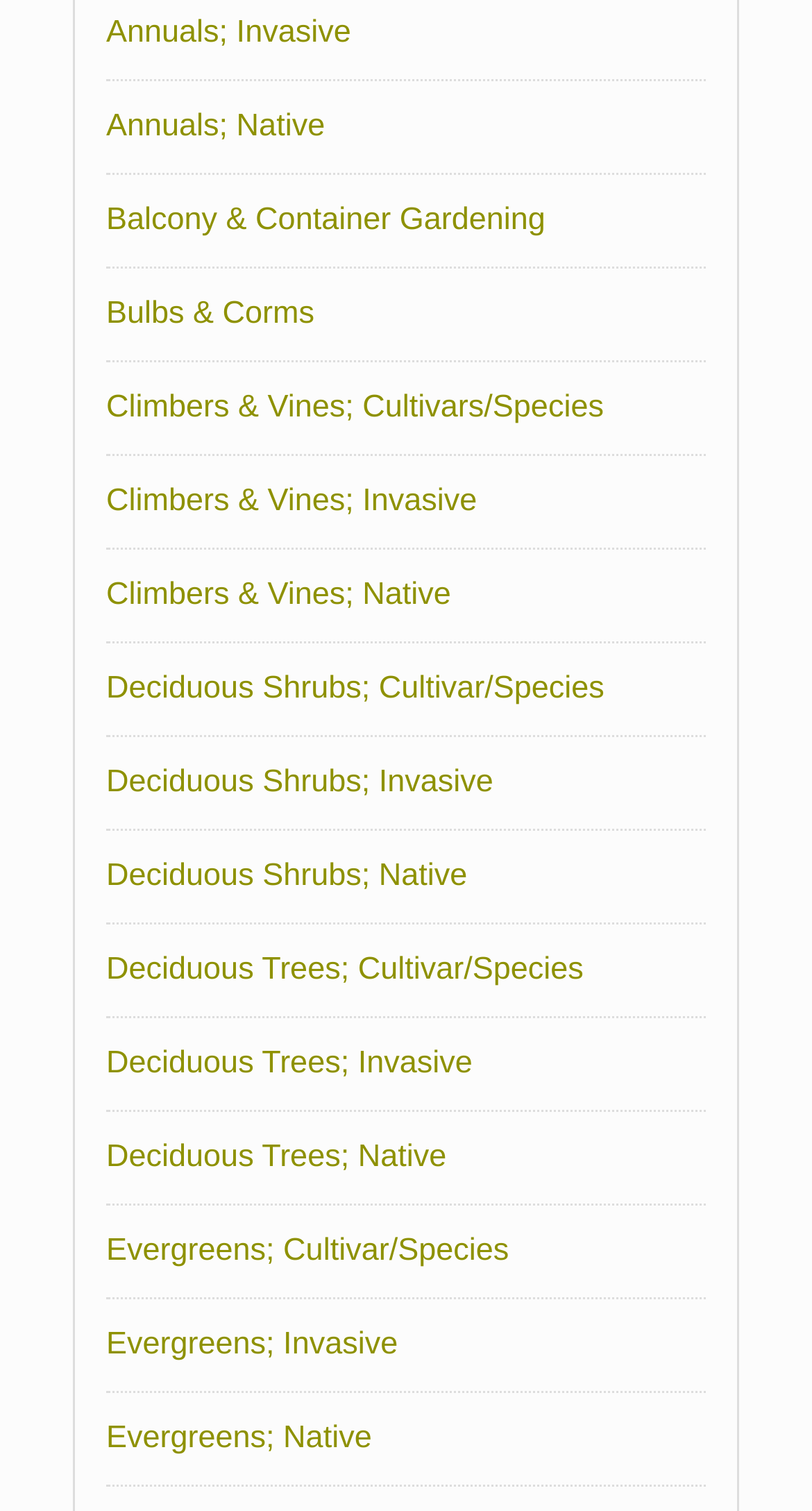How many links are related to Deciduous Shrubs?
Using the image, give a concise answer in the form of a single word or short phrase.

3